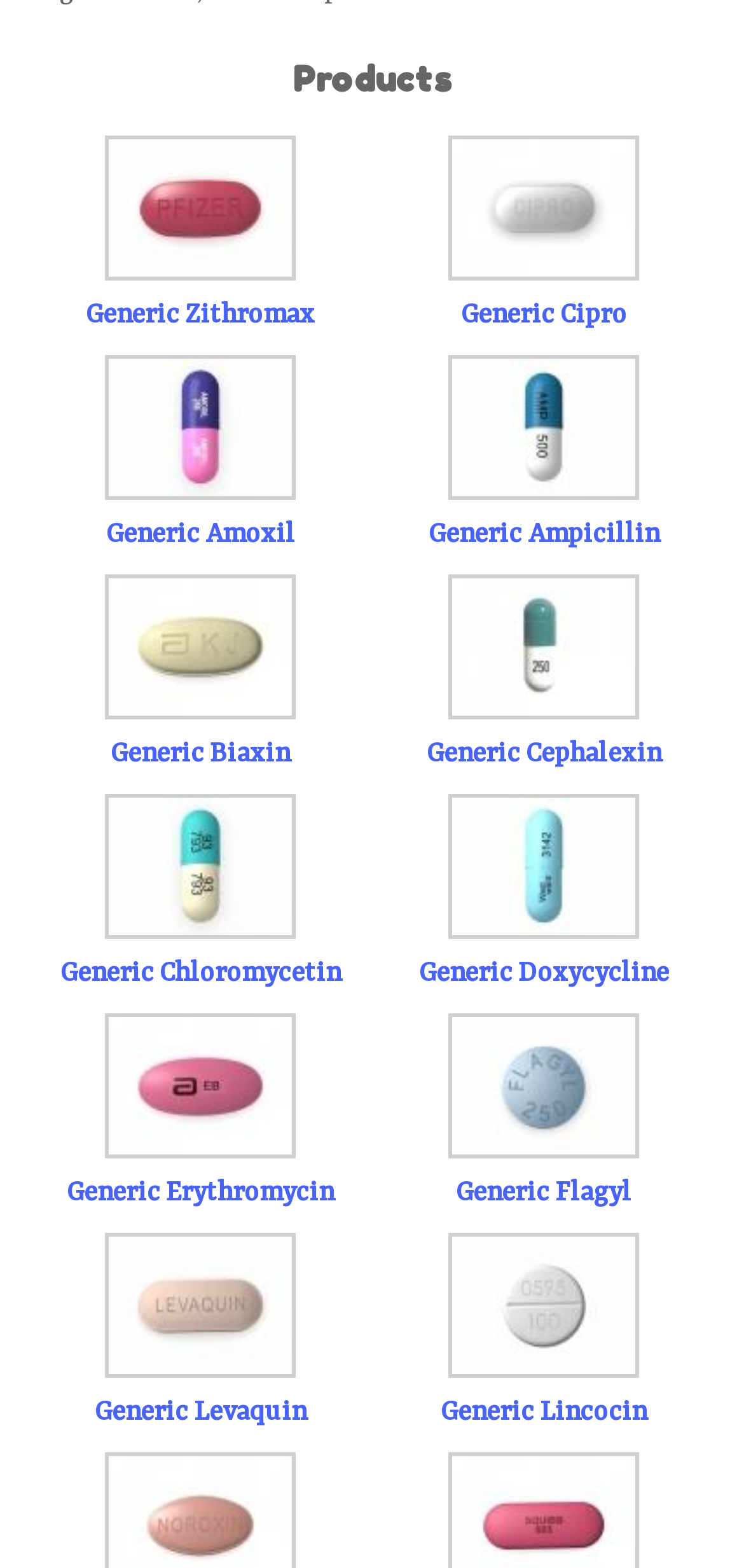What is the category of products listed on this webpage?
Provide a short answer using one word or a brief phrase based on the image.

Medications